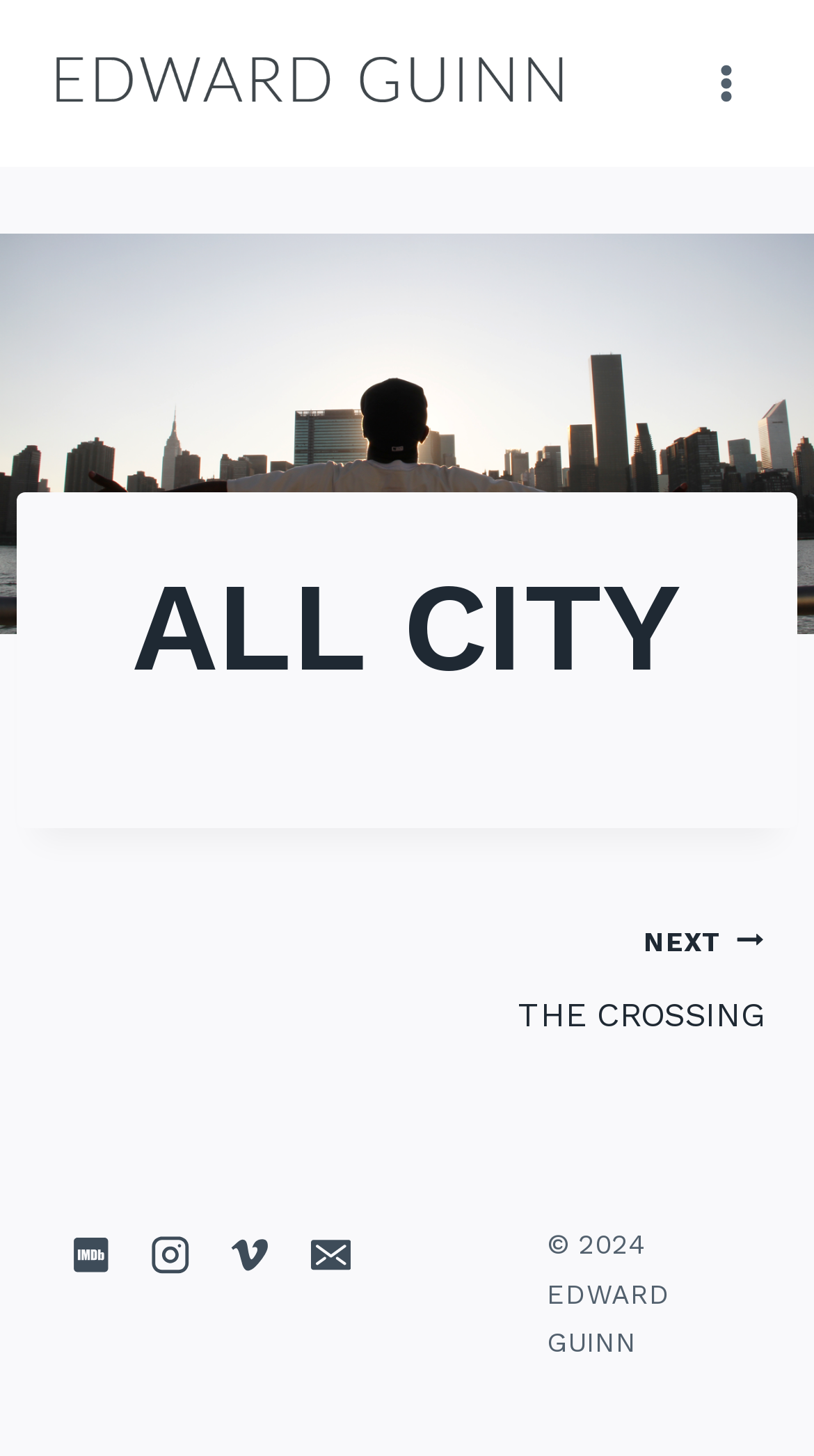What is the cinematographer's name?
Kindly offer a detailed explanation using the data available in the image.

The cinematographer's name can be found in the link at the top of the page, which reads 'EDWARD GUINN | CINEMATOGRAPHER'. This link is also accompanied by an image with the same text.